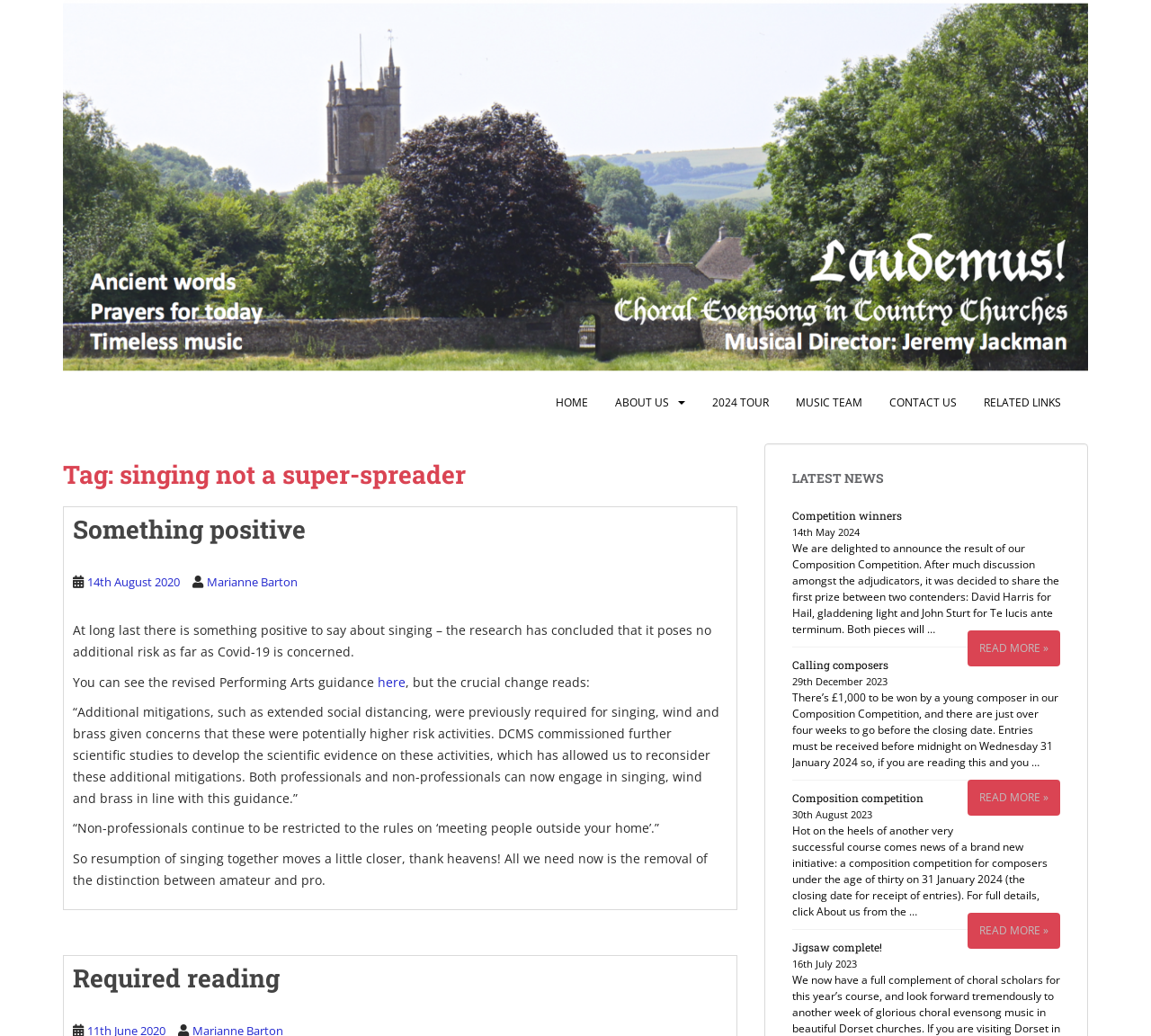Find the bounding box coordinates for the area you need to click to carry out the instruction: "Read the article 'Something positive'". The coordinates should be four float numbers between 0 and 1, indicated as [left, top, right, bottom].

[0.063, 0.499, 0.632, 0.525]